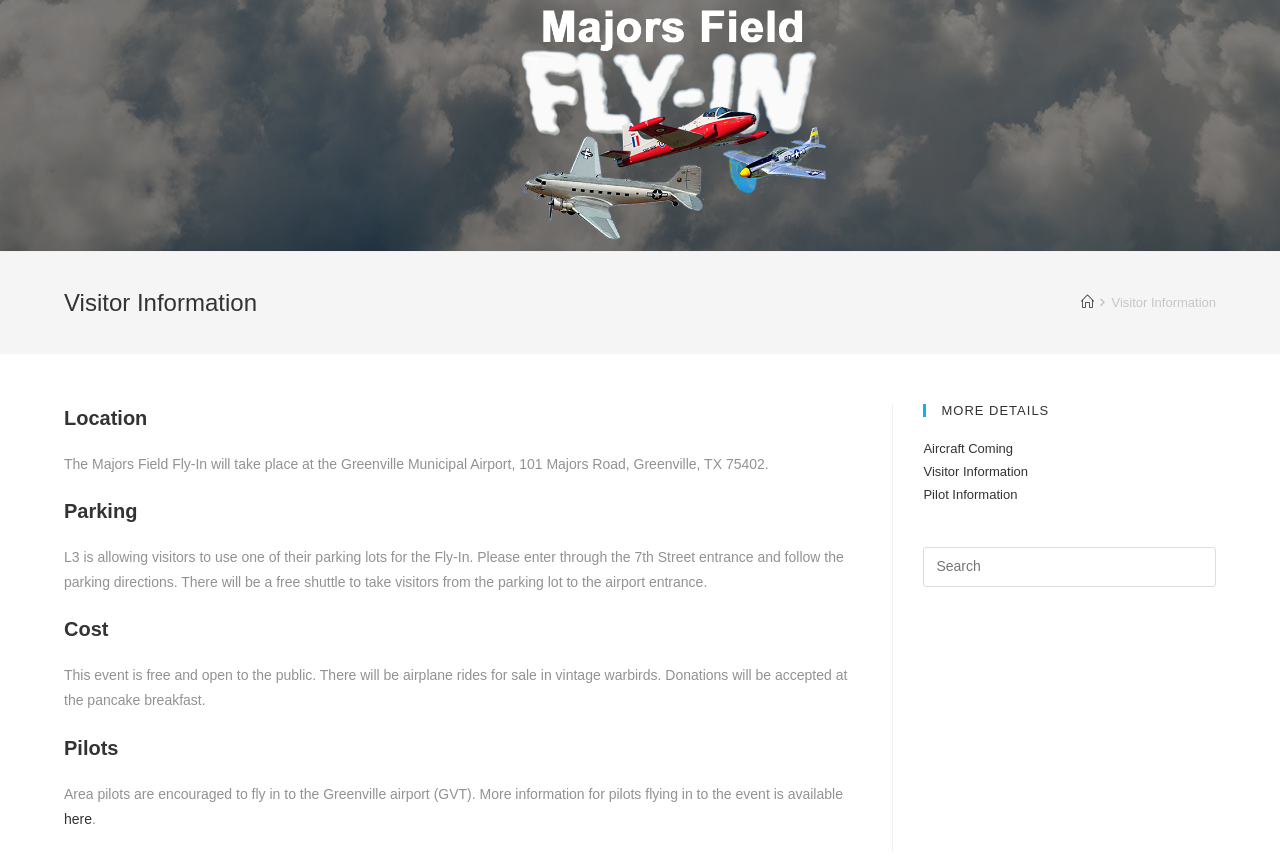Create an elaborate caption for the webpage.

The webpage is about Visitor Information for the Majors Field Fly-In event. At the top, there is a link and an image, both with the text "Majors Field Fly-In". Below this, there is a header section with a heading "Visitor Information" and a navigation section with breadcrumbs, including a link with an icon and the text "Visitor Information".

The main content of the page is divided into two sections. On the left, there is an article section with several headings and paragraphs of text. The headings include "Location", "Parking", "Cost", and "Pilots", and the corresponding paragraphs provide detailed information about each topic. For example, the "Location" section mentions the address of the Greenville Municipal Airport, while the "Parking" section explains where visitors can park and how to get to the airport entrance.

On the right, there is a complementary section with a heading "MORE DETAILS" and several links, including "Aircraft Coming", "Visitor Information", and "Pilot Information". There is also a search textbox in this section. Overall, the webpage provides a range of information for visitors to the Majors Field Fly-In event, including practical details and links to additional resources.